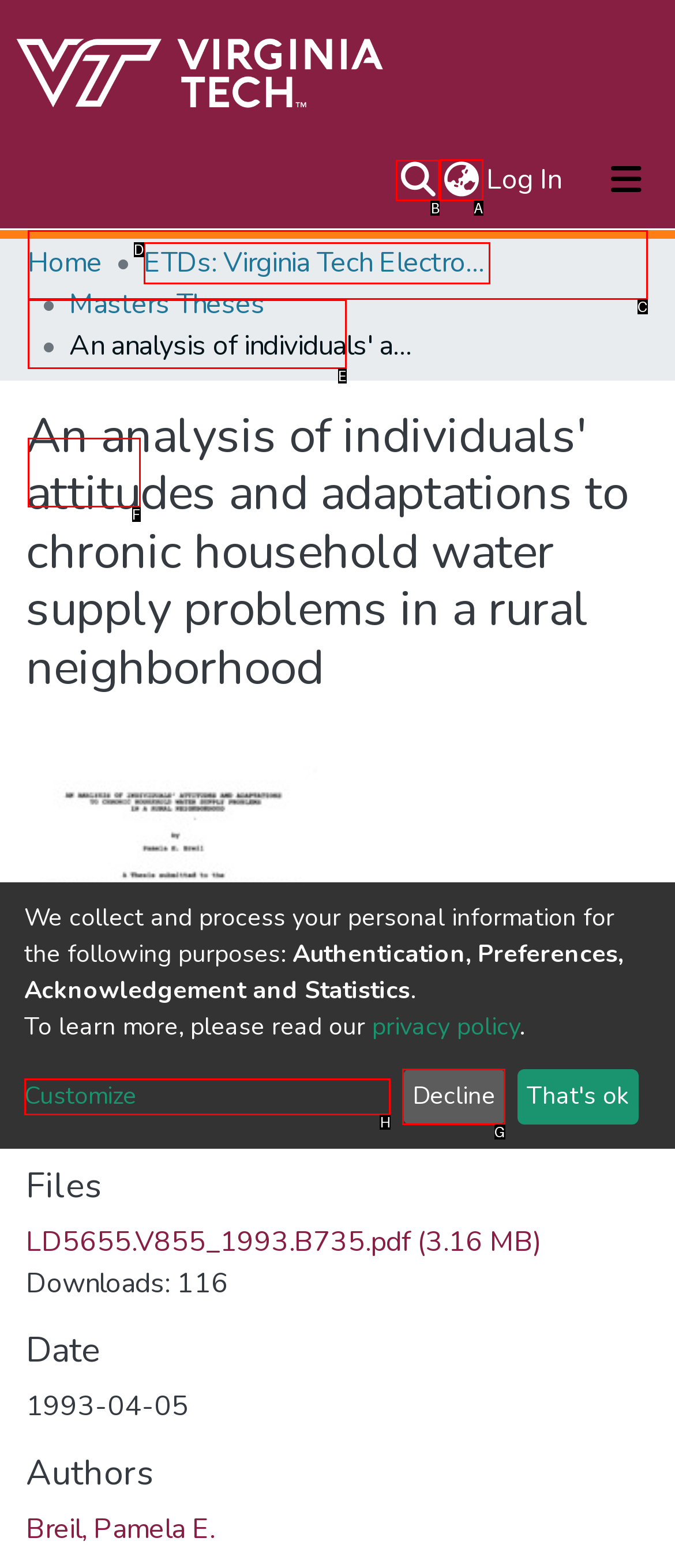Identify the letter of the correct UI element to fulfill the task: Contact Us from the given options in the screenshot.

None